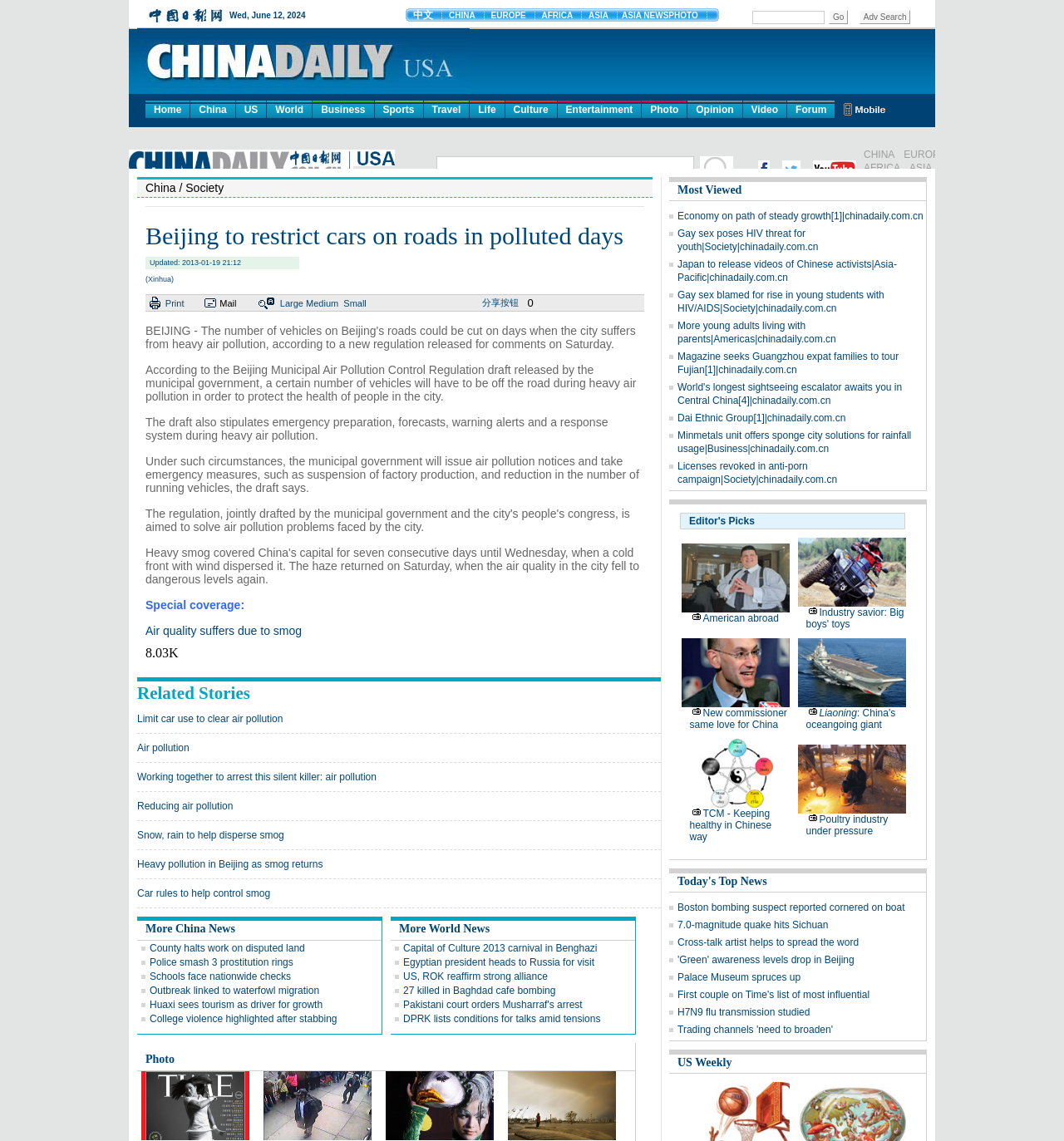Please find the bounding box coordinates of the element's region to be clicked to carry out this instruction: "Click on the 'Air quality suffers due to smog' link".

[0.137, 0.547, 0.284, 0.559]